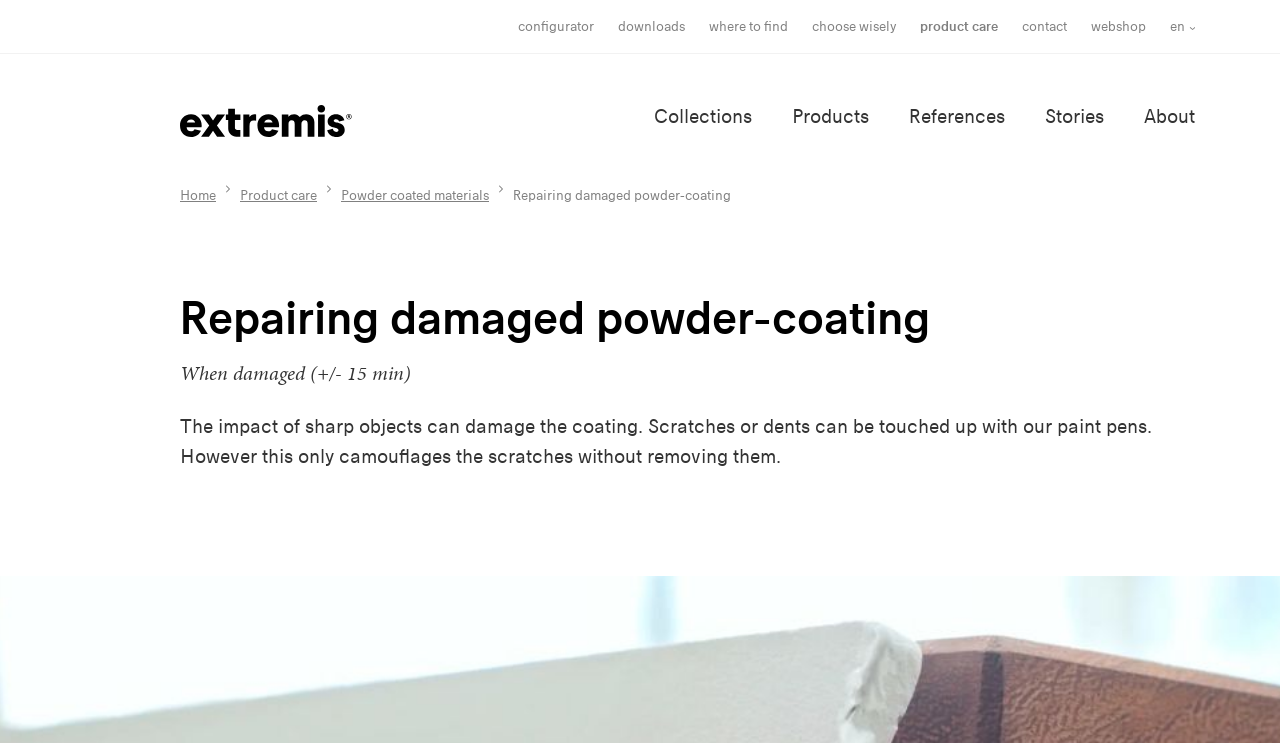Determine the bounding box coordinates of the clickable area required to perform the following instruction: "View the Extremis homepage". The coordinates should be represented as four float numbers between 0 and 1: [left, top, right, bottom].

[0.141, 0.137, 0.275, 0.184]